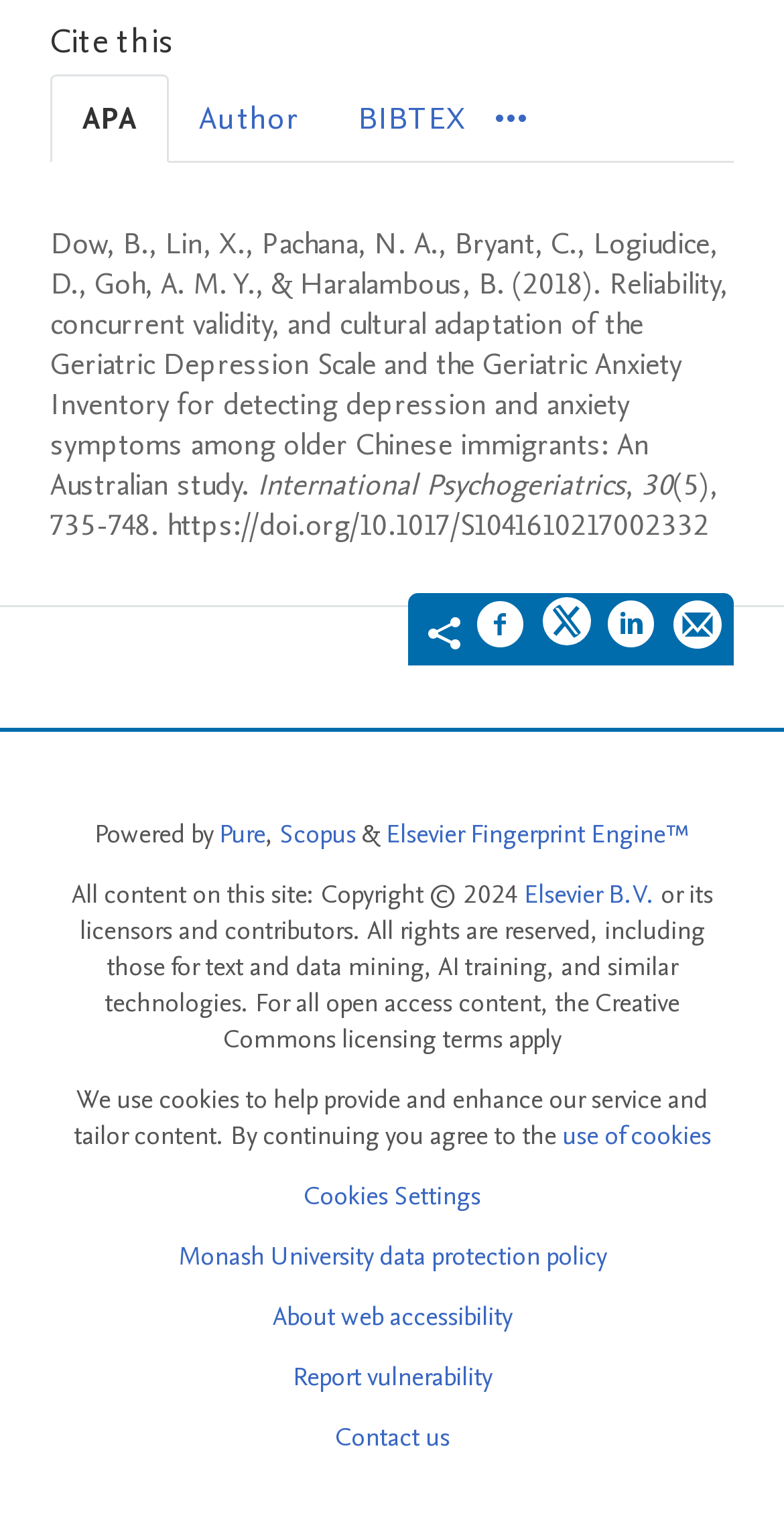Given the following UI element description: "aria-label="Share on LinkedIn"", find the bounding box coordinates in the webpage screenshot.

[0.774, 0.389, 0.838, 0.429]